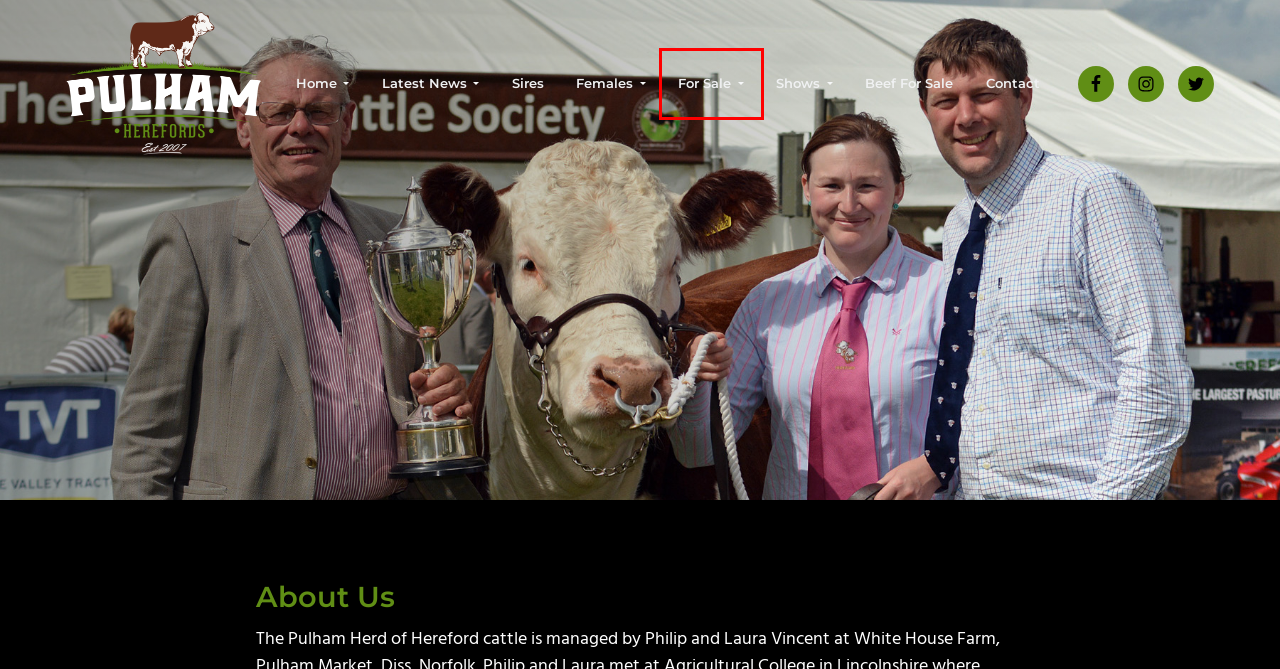Examine the screenshot of the webpage, which has a red bounding box around a UI element. Select the webpage description that best fits the new webpage after the element inside the red bounding box is clicked. Here are the choices:
A. Shows
B. Contact Us
C. Beef For Sale
D. Latest News
E. Sires
F. Females
G. Pulham Herefords – Pedigree Hereford Herd in Norfolk
H. For Sale

H